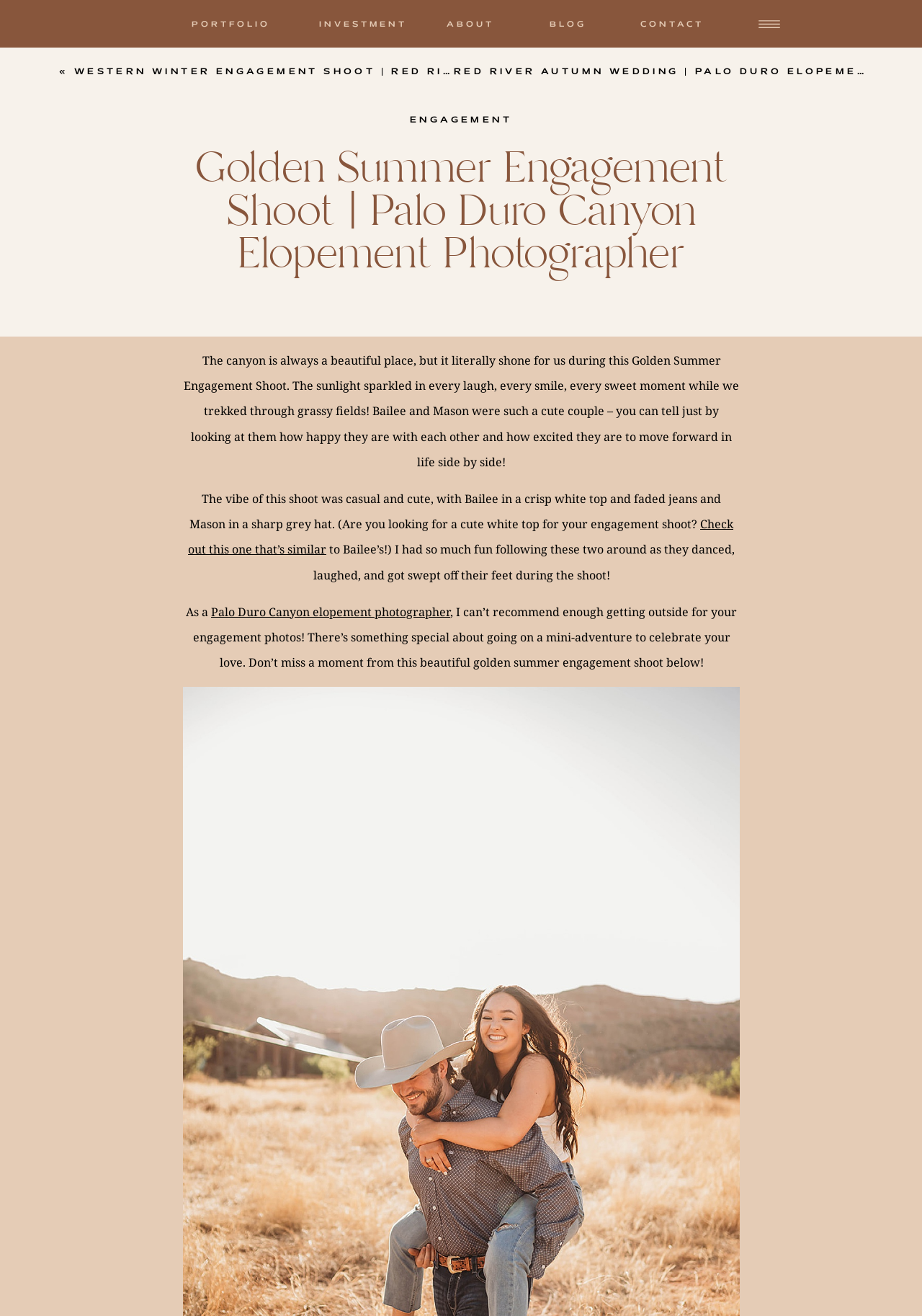Offer a meticulous description of the webpage's structure and content.

This webpage is about a Golden Summer Engagement Shoot at Palo Duro Canyon, featuring a couple, Bailee and Mason. At the top, there are five navigation links: PORTFOLIO, ABOUT, INVESTMENT, BLOG, and CONTACT, spaced evenly apart. To the right of these links, there is a small image.

Below the navigation links, there is a large heading that reads "Golden Summer Engagement Shoot | Palo Duro Canyon Elopement Photographer". Underneath this heading, there is a small arrow pointing to the left, followed by a link to a Western Winter Engagement Shoot.

The main content of the webpage is a descriptive text about the engagement shoot, which is divided into four paragraphs. The text describes the beautiful scenery of the canyon, the couple's outfits, and their joyful moments during the shoot. There is also a link to a similar white top for the engagement shoot.

Throughout the text, there are mentions of the photographer's services, including being a Palo Duro Canyon elopement photographer. The text concludes by recommending outdoor engagement photos and inviting the reader to view the rest of the beautiful golden summer engagement shoot.